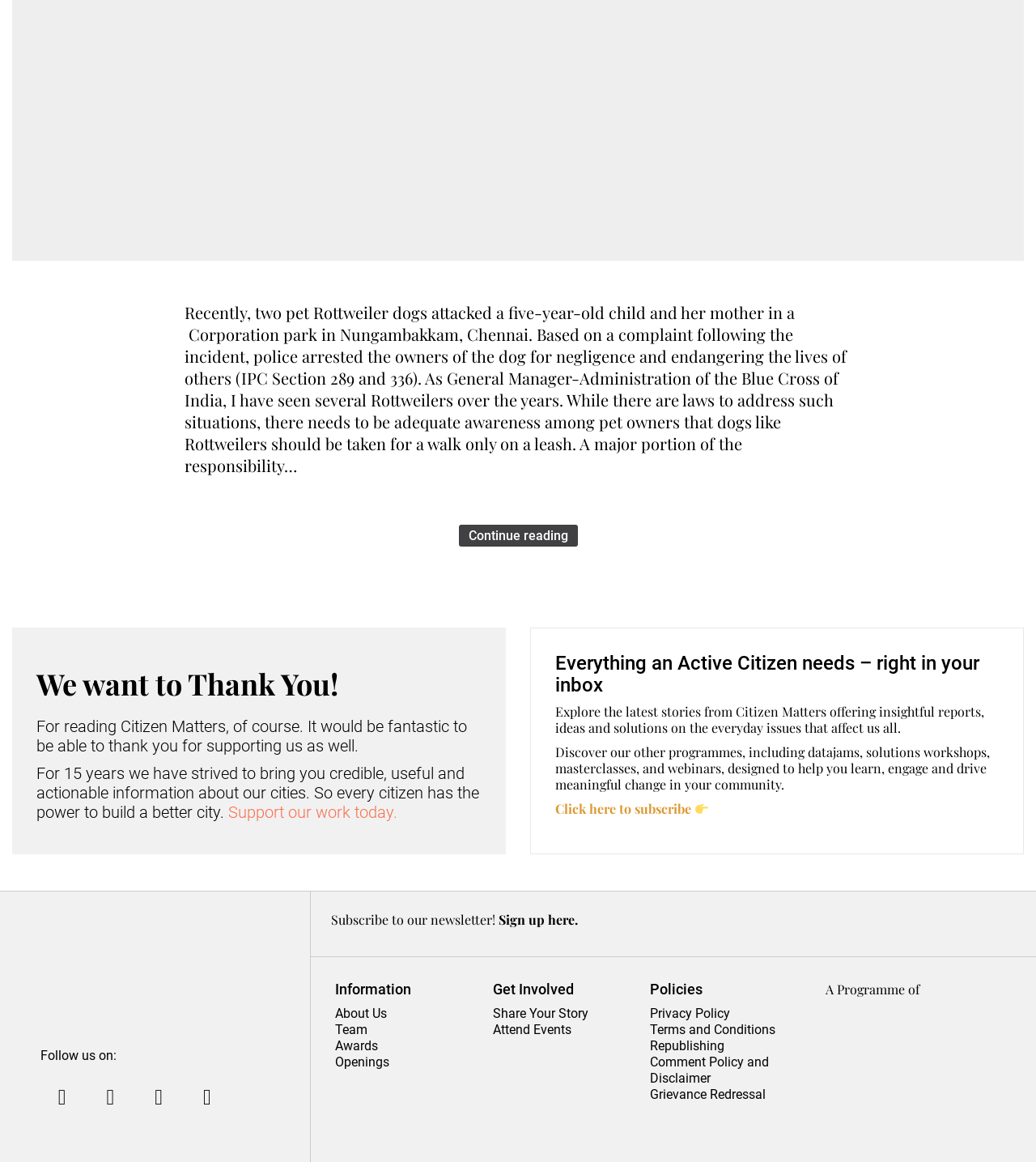Can you give a comprehensive explanation to the question given the content of the image?
What social media platforms is Citizen Matters on?

The social media links at the bottom of the page indicate that Citizen Matters has a presence on Instagram, Facebook, LinkedIn, and YouTube, allowing readers to follow and engage with the publication on these platforms.